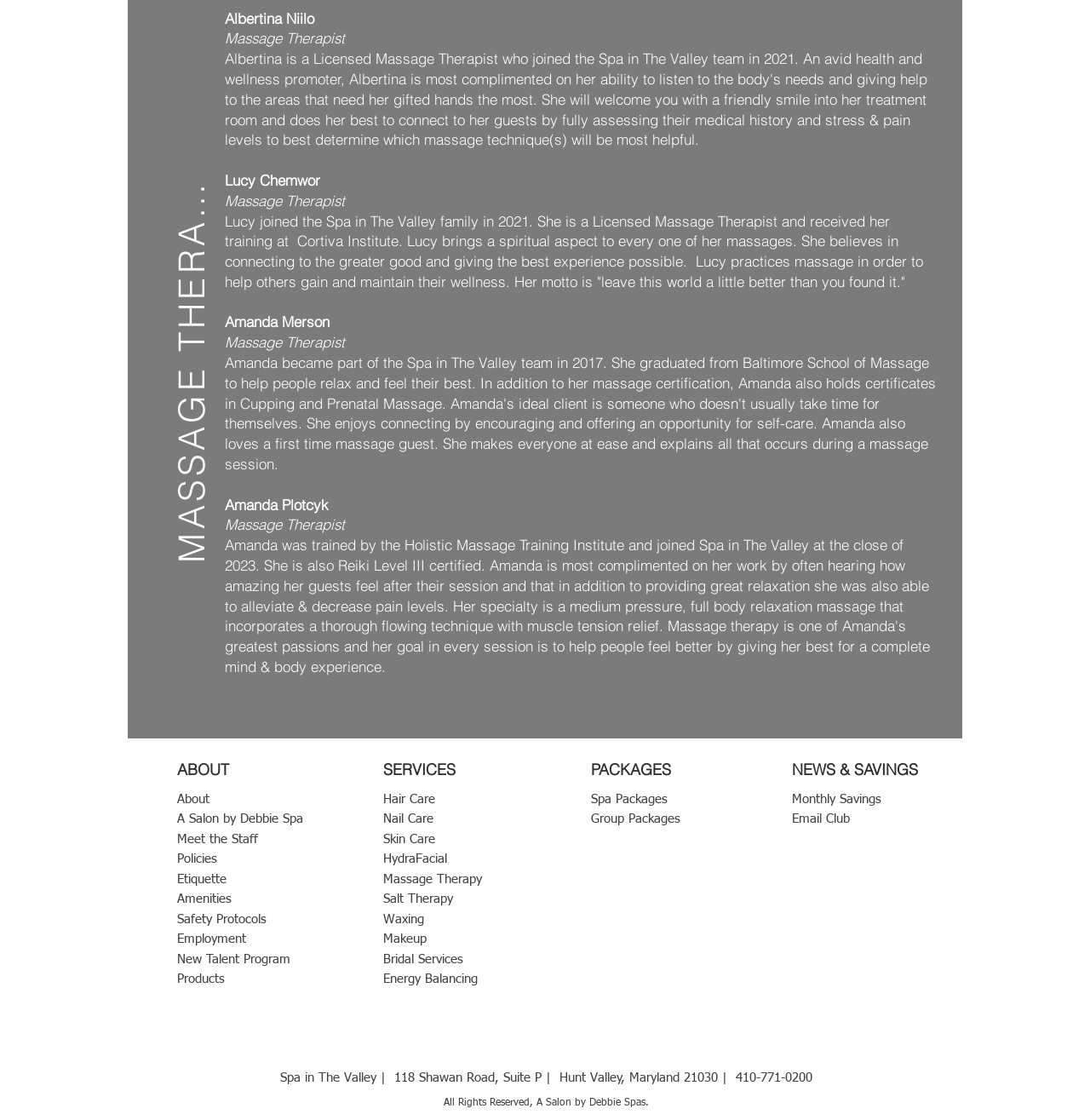Based on the provided description, "A Salon by Debbie Spa", find the bounding box of the corresponding UI element in the screenshot.

[0.162, 0.724, 0.278, 0.737]